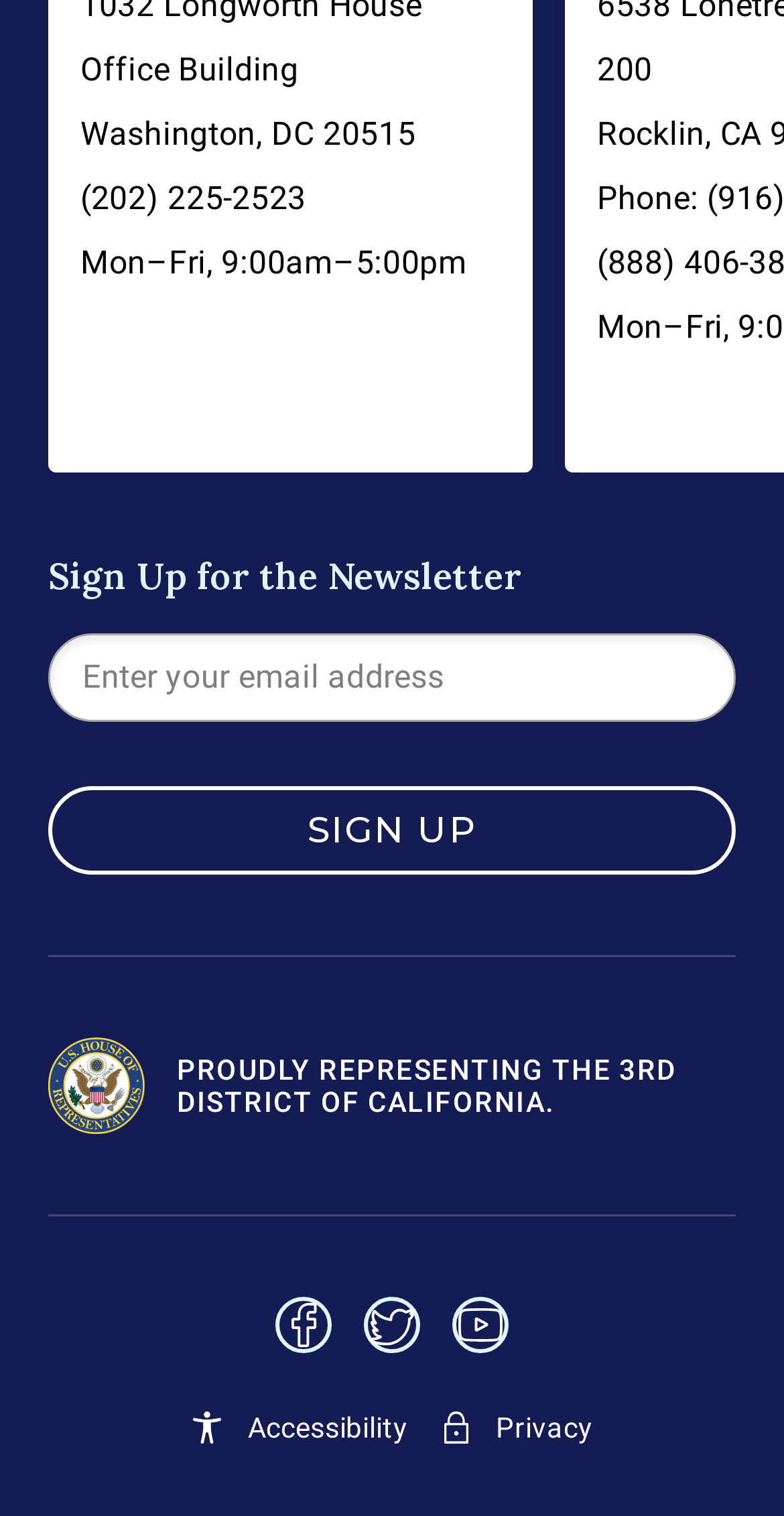Find the bounding box coordinates for the area you need to click to carry out the instruction: "Sign up for the newsletter". The coordinates should be four float numbers between 0 and 1, indicated as [left, top, right, bottom].

[0.062, 0.519, 0.938, 0.577]